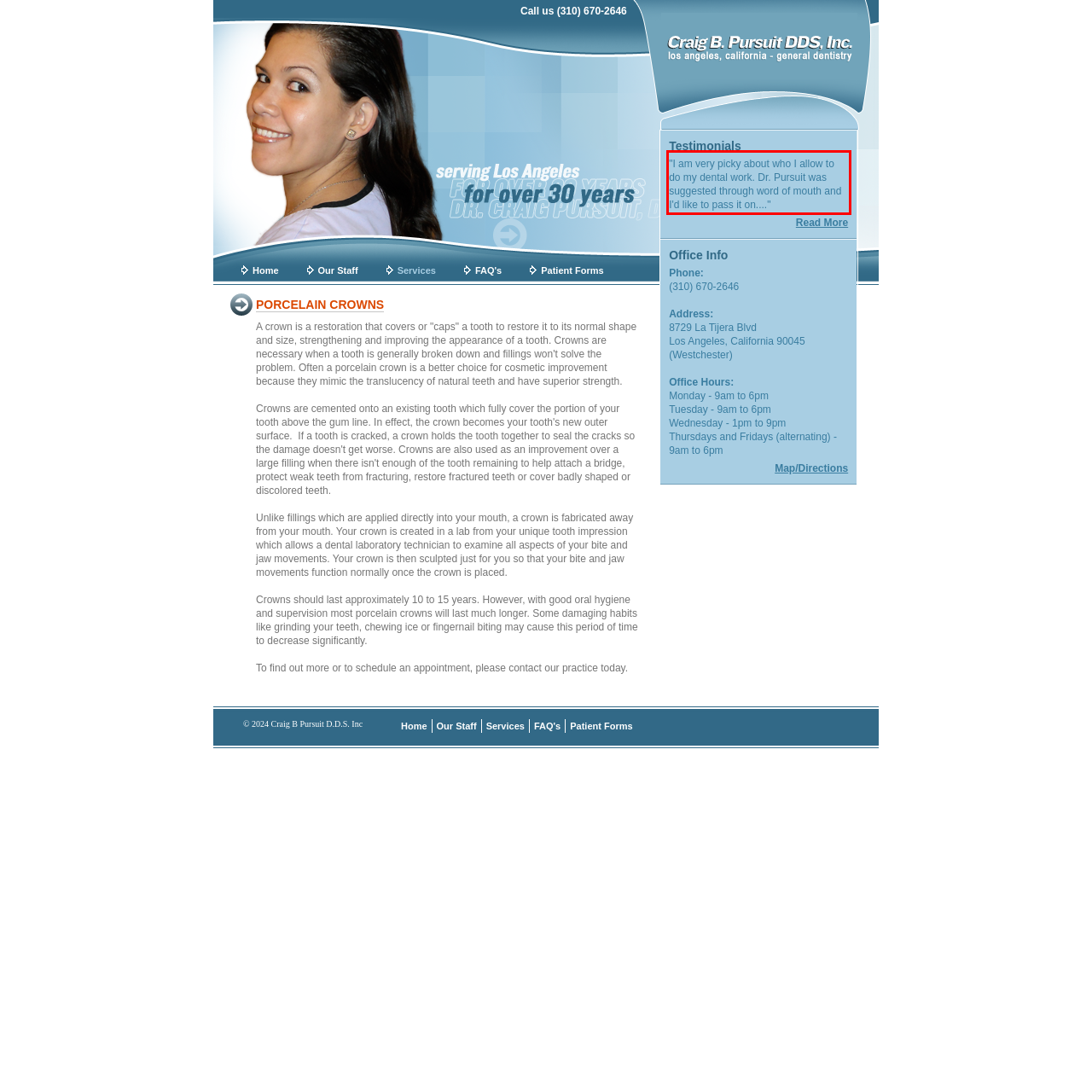Please extract the text content from the UI element enclosed by the red rectangle in the screenshot.

"I am very picky about who I allow to do my dental work. Dr. Pursuit was suggested through word of mouth and I'd like to pass it on...."